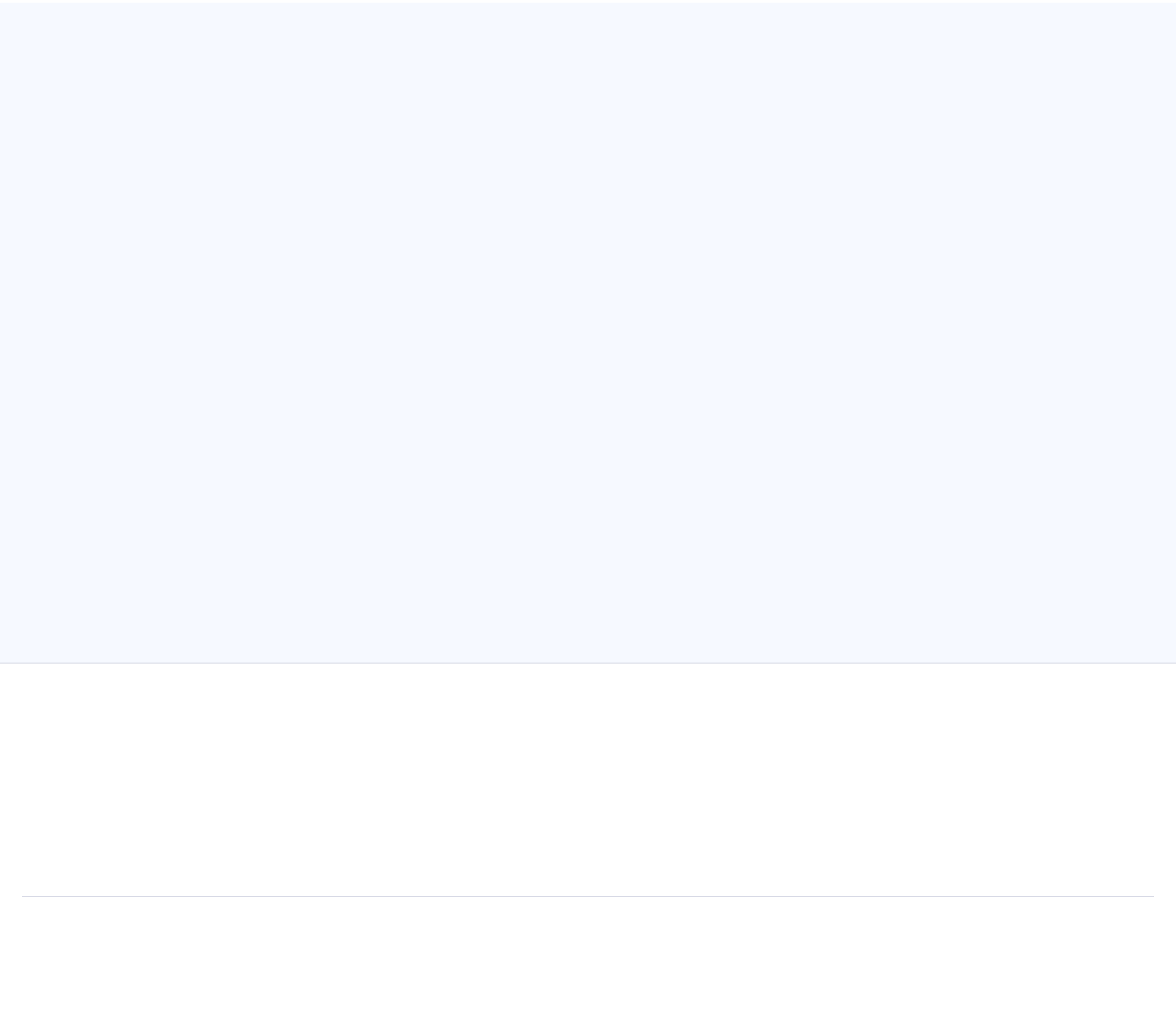Answer the following query with a single word or phrase:
What is the copyright year mentioned?

2023